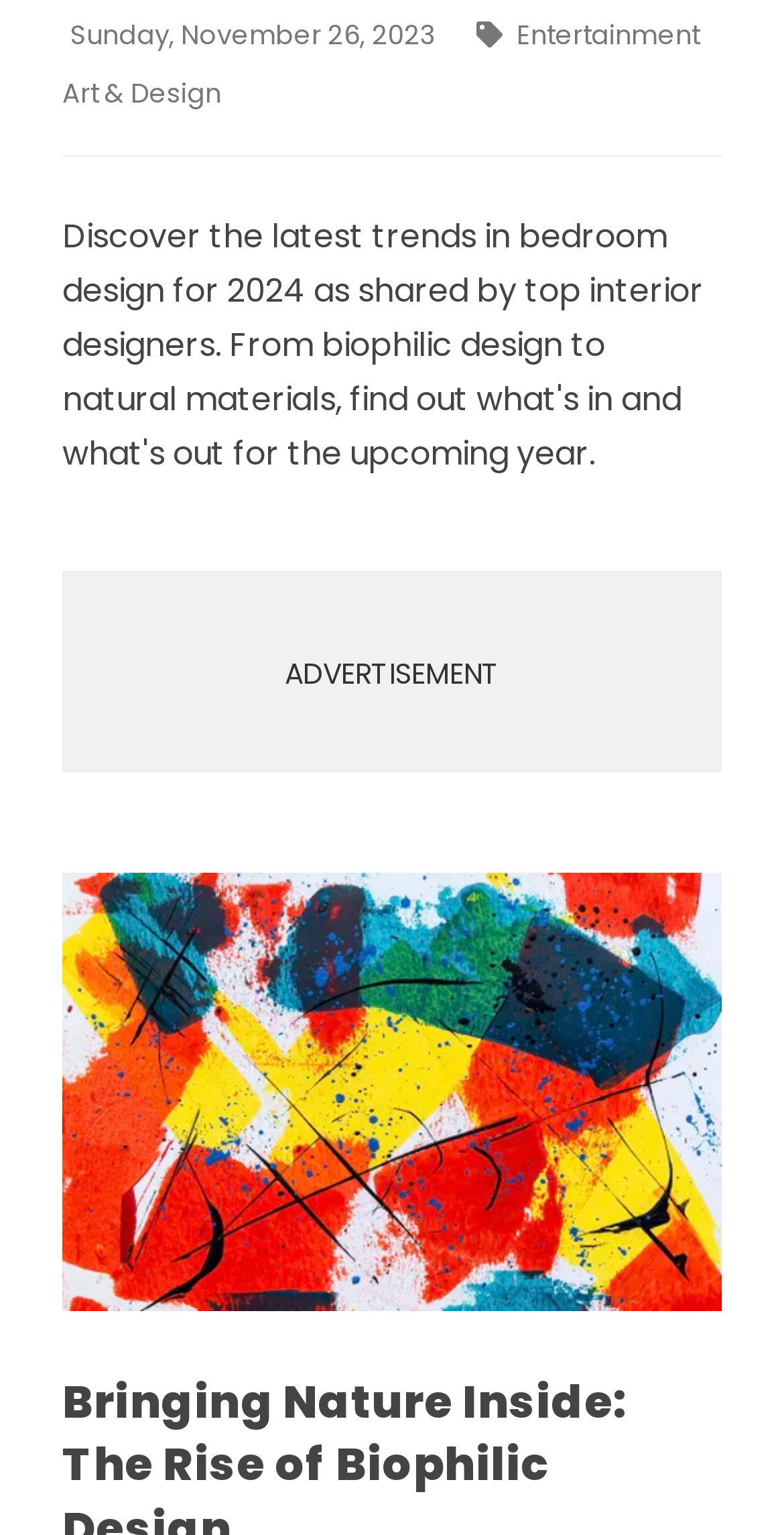Given the element description, predict the bounding box coordinates in the format (top-left x, top-left y, bottom-right x, bottom-right y). Make sure all values are between 0 and 1. Here is the element description: Art & Design

[0.118, 0.144, 0.882, 0.197]